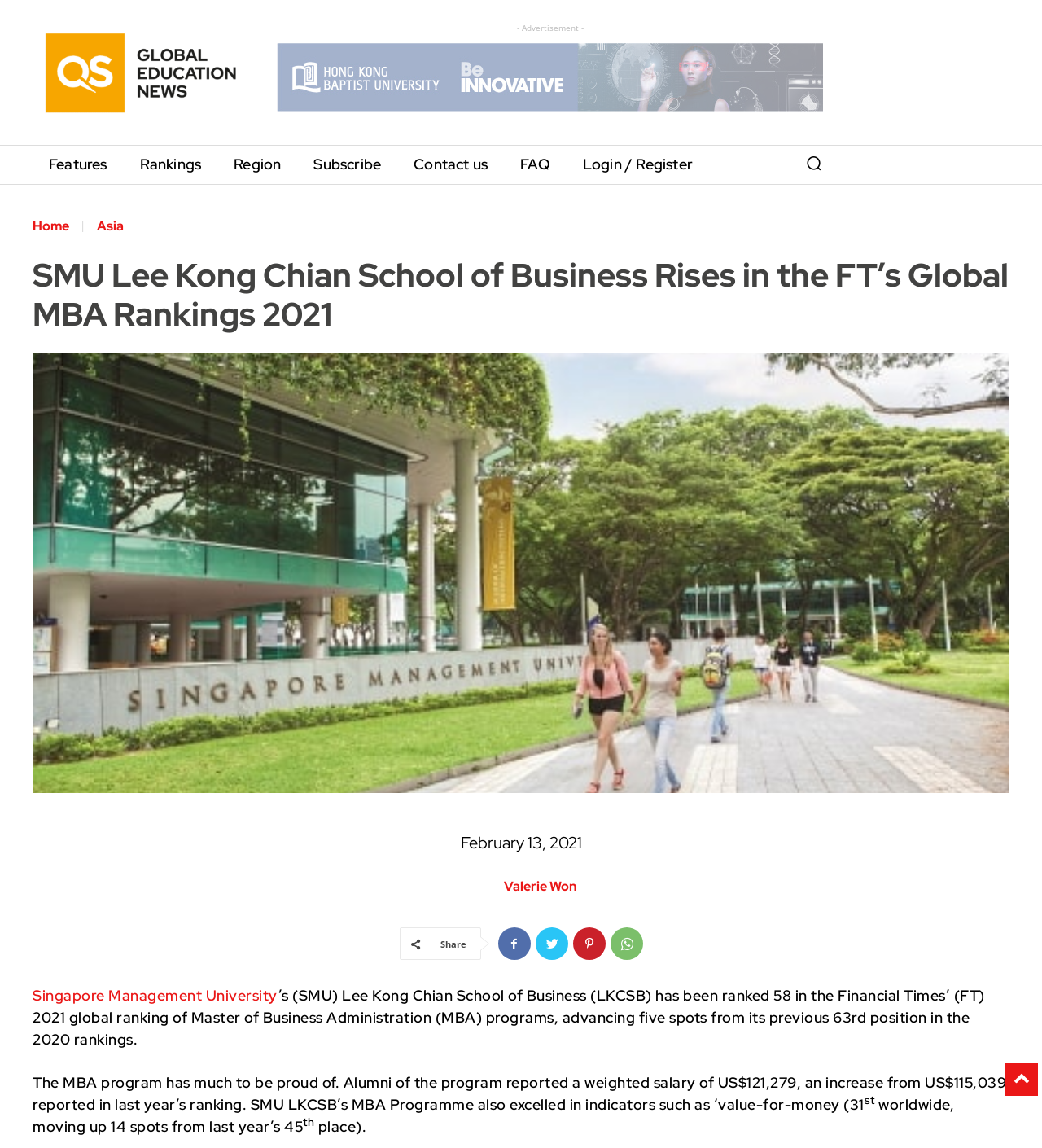Please provide the bounding box coordinate of the region that matches the element description: Login / Register. Coordinates should be in the format (top-left x, top-left y, bottom-right x, bottom-right y) and all values should be between 0 and 1.

[0.544, 0.125, 0.681, 0.16]